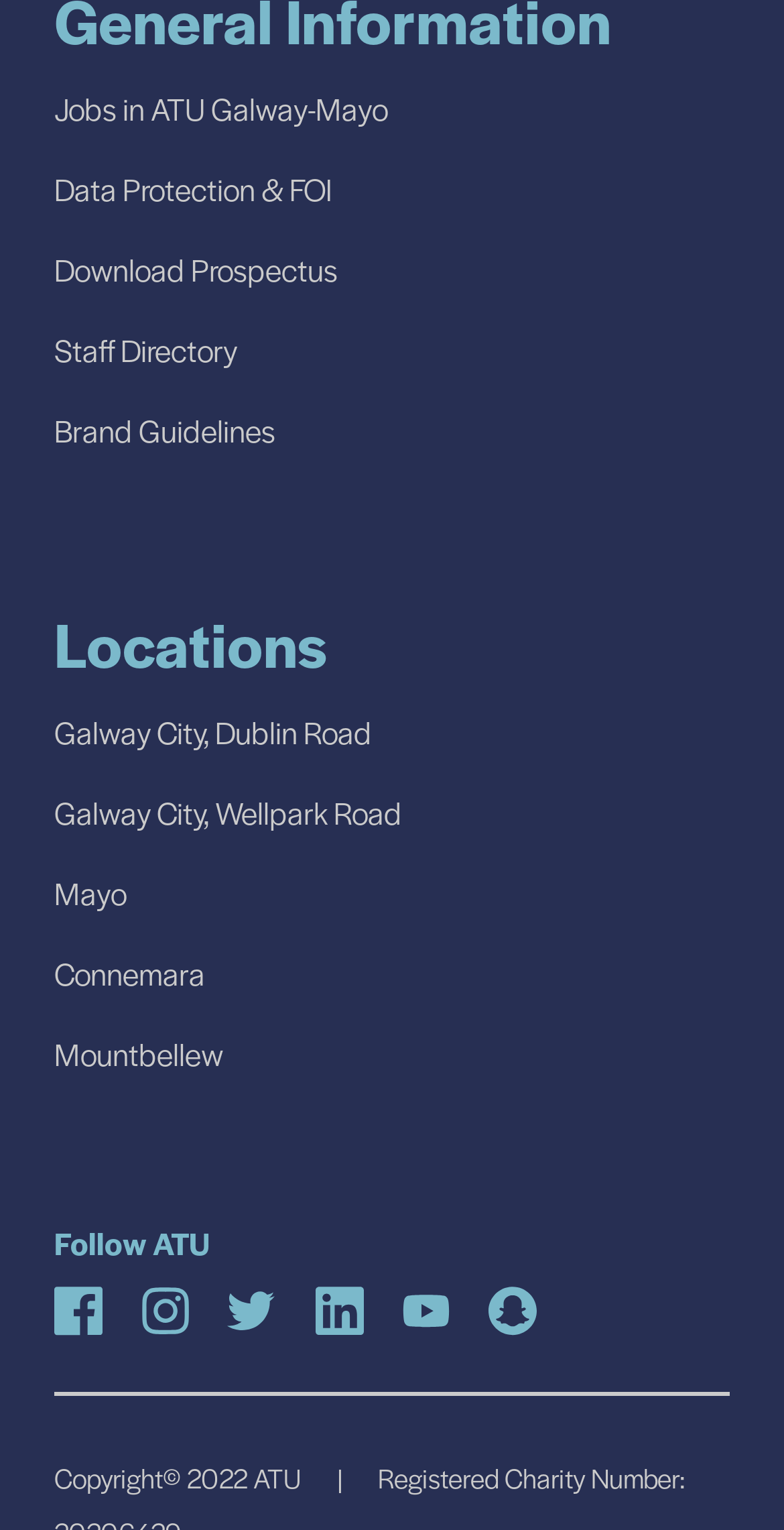Pinpoint the bounding box coordinates of the element that must be clicked to accomplish the following instruction: "Download Prospectus". The coordinates should be in the format of four float numbers between 0 and 1, i.e., [left, top, right, bottom].

[0.069, 0.151, 0.431, 0.199]